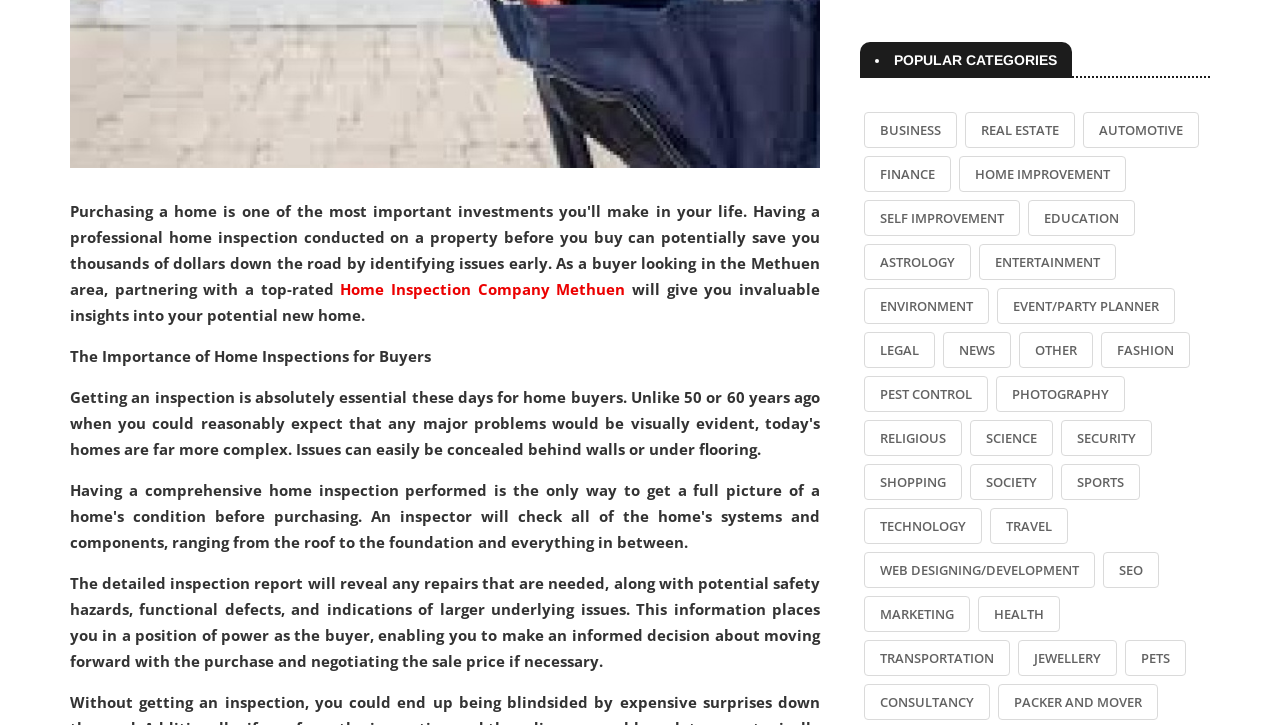Please determine the bounding box coordinates of the element's region to click in order to carry out the following instruction: "Learn about HOME IMPROVEMENT". The coordinates should be four float numbers between 0 and 1, i.e., [left, top, right, bottom].

[0.749, 0.215, 0.88, 0.265]